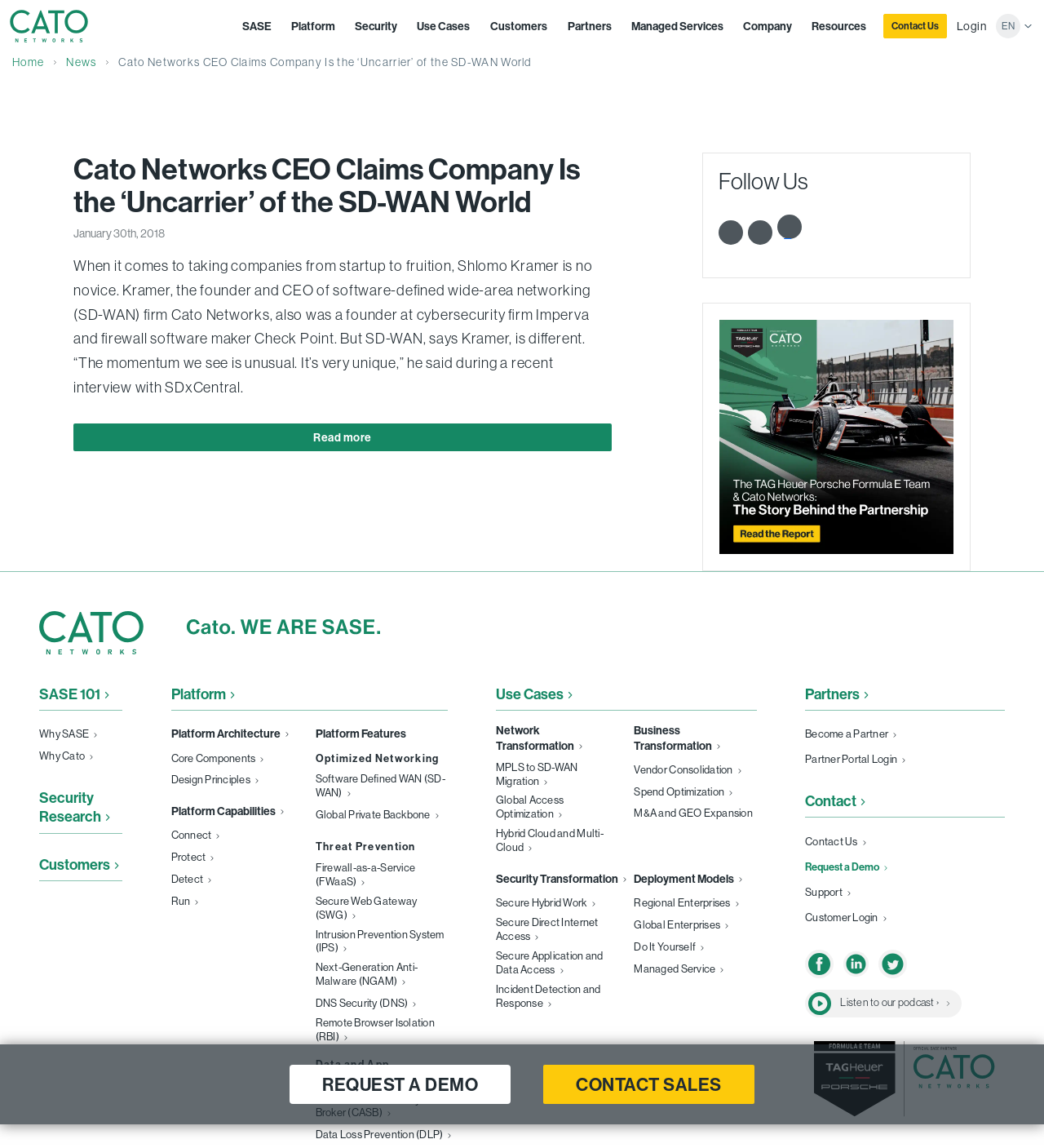Kindly provide the bounding box coordinates of the section you need to click on to fulfill the given instruction: "Contact us".

[0.846, 0.012, 0.907, 0.033]